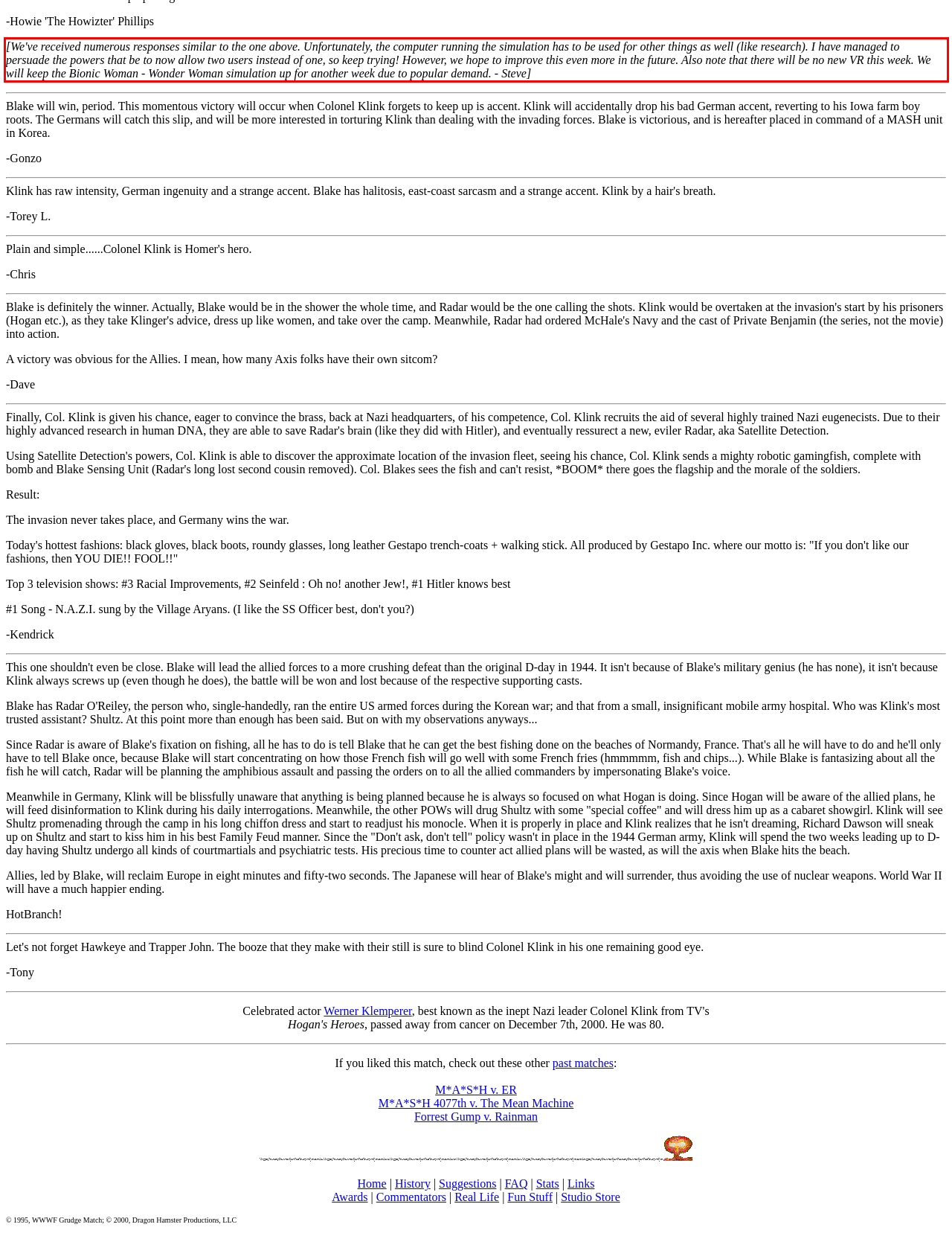Please extract the text content from the UI element enclosed by the red rectangle in the screenshot.

[We've received numerous responses similar to the one above. Unfortunately, the computer running the simulation has to be used for other things as well (like research). I have managed to persuade the powers that be to now allow two users instead of one, so keep trying! However, we hope to improve this even more in the future. Also note that there will be no new VR this week. We will keep the Bionic Woman - Wonder Woman simulation up for another week due to popular demand. - Steve]